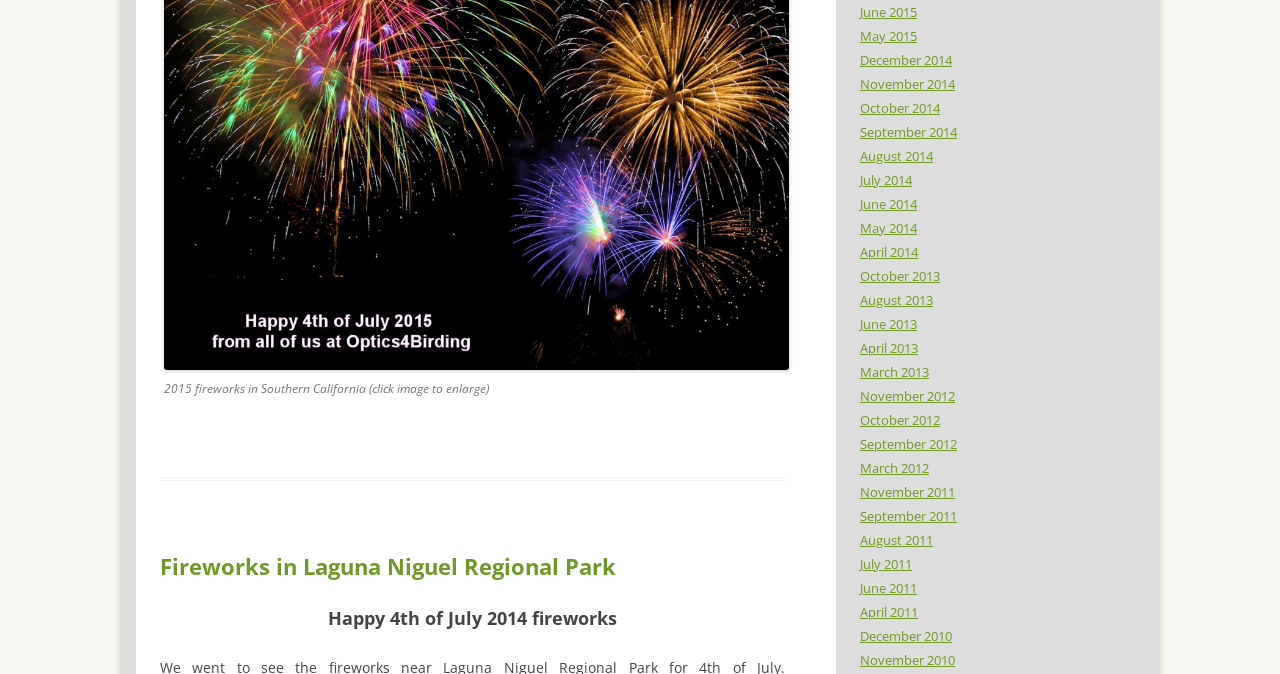Please identify the bounding box coordinates of the element I need to click to follow this instruction: "View June 2015".

[0.672, 0.004, 0.716, 0.031]